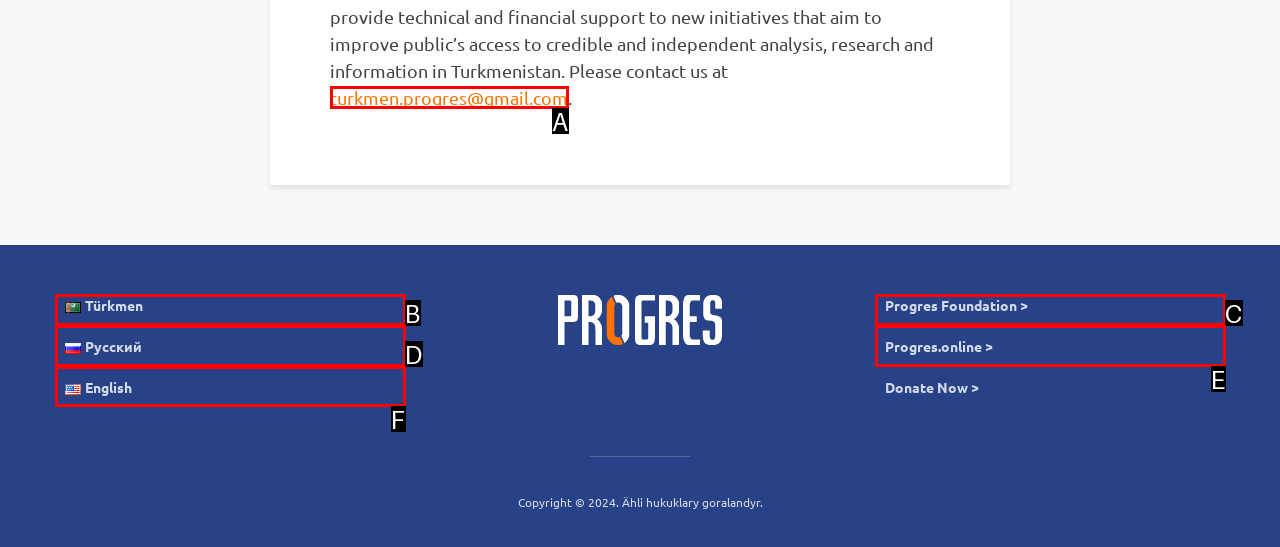Choose the letter of the UI element that aligns with the following description: English
State your answer as the letter from the listed options.

F